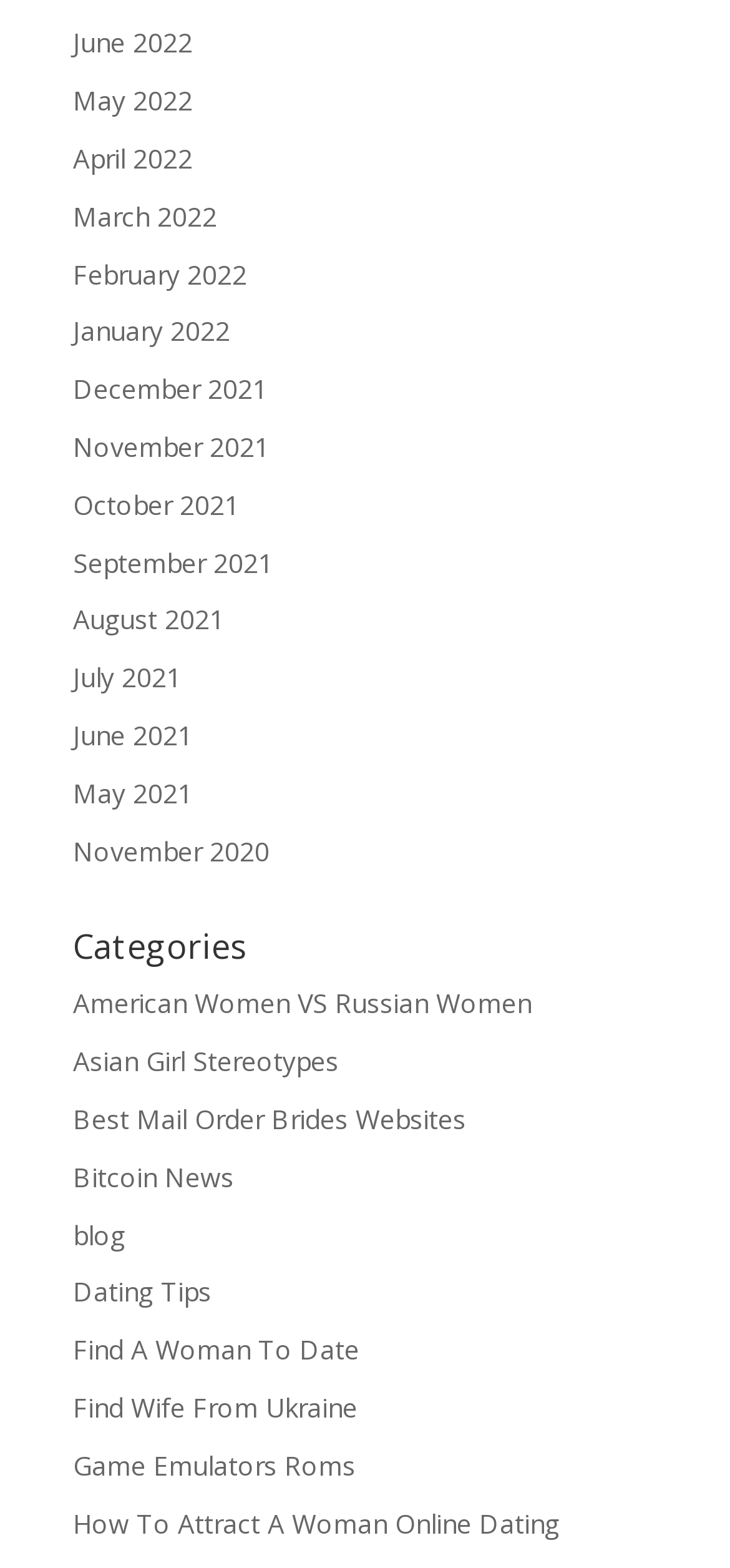What is the category listed below the months?
Based on the image, answer the question with as much detail as possible.

After the list of months, there is a heading element that says 'Categories', which suggests that the links below it are categorized topics.